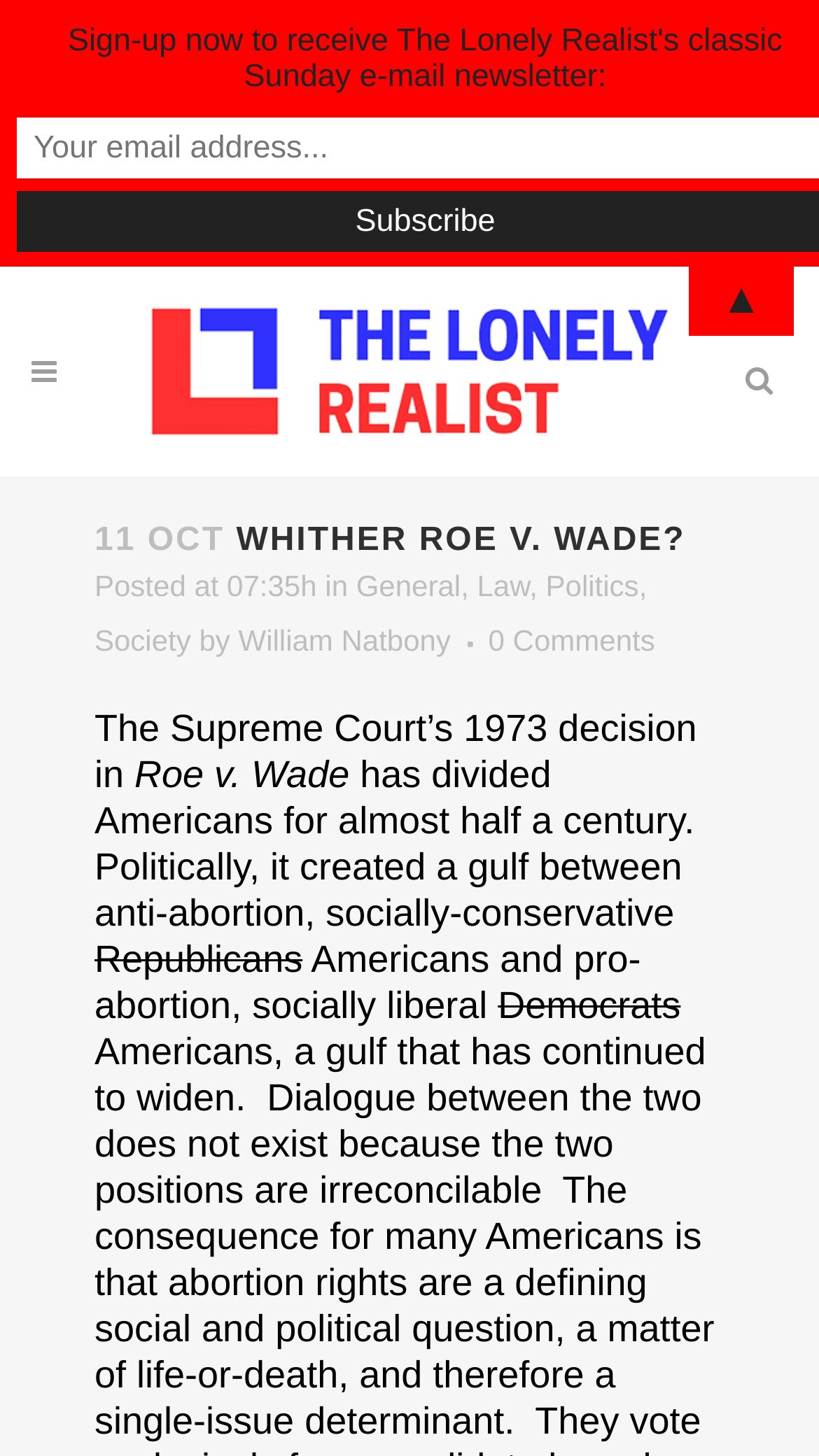Respond to the following question with a brief word or phrase:
Who is the author of the article?

William Natbony